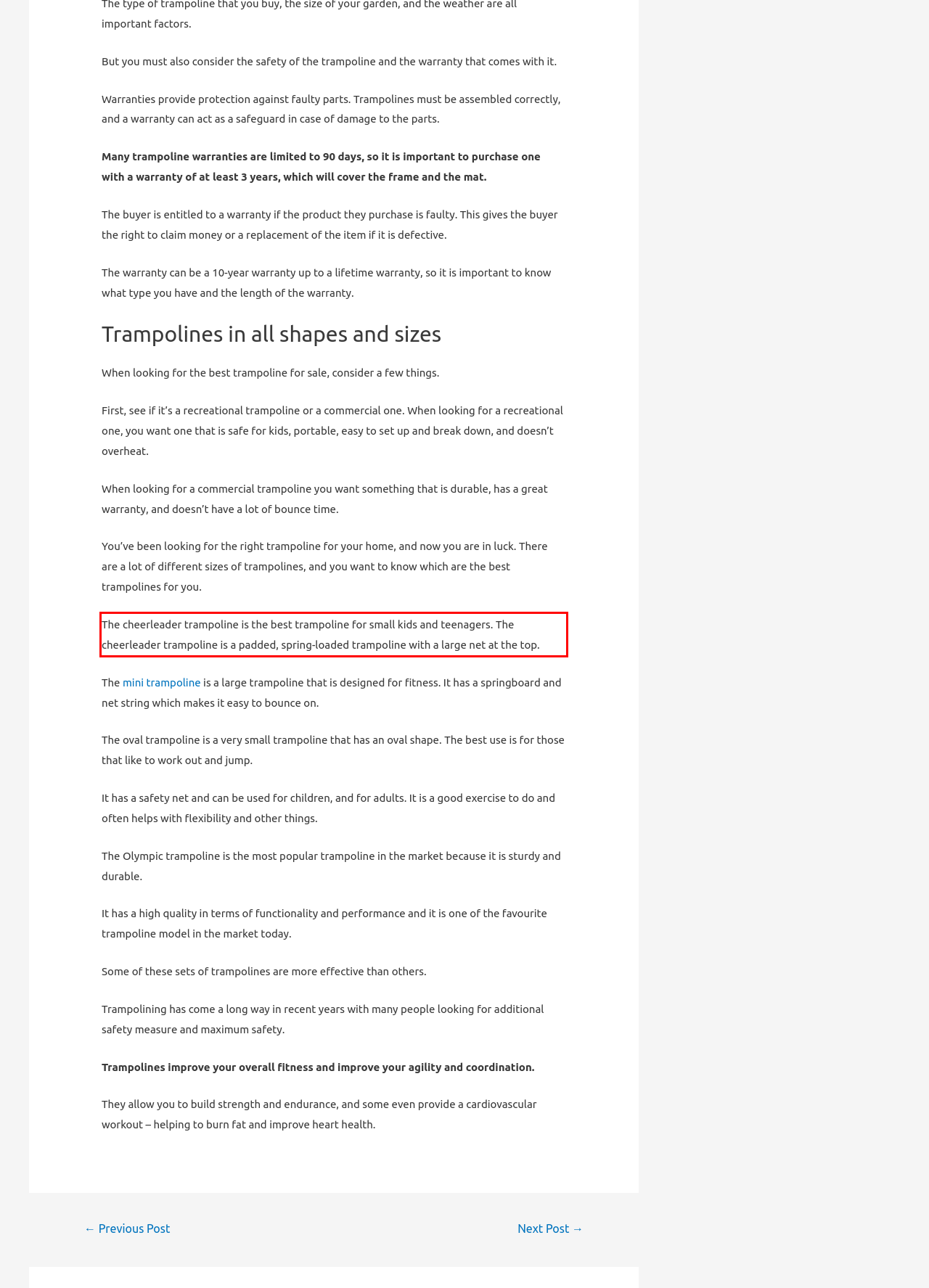Identify and transcribe the text content enclosed by the red bounding box in the given screenshot.

The cheerleader trampoline is the best trampoline for small kids and teenagers. The cheerleader trampoline is a padded, spring-loaded trampoline with a large net at the top.